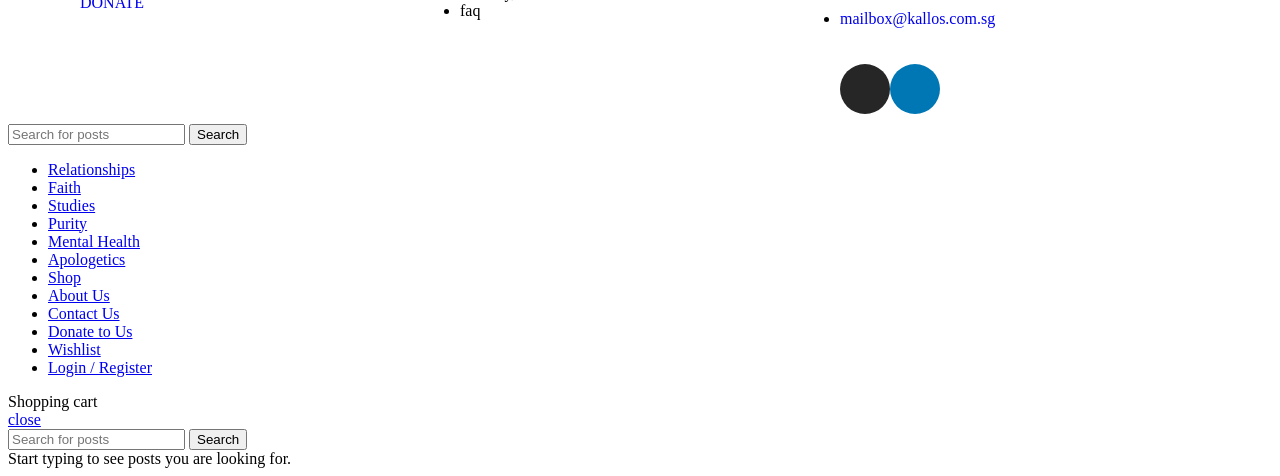Please give a one-word or short phrase response to the following question: 
What is the text next to the shopping cart icon?

Shopping cart